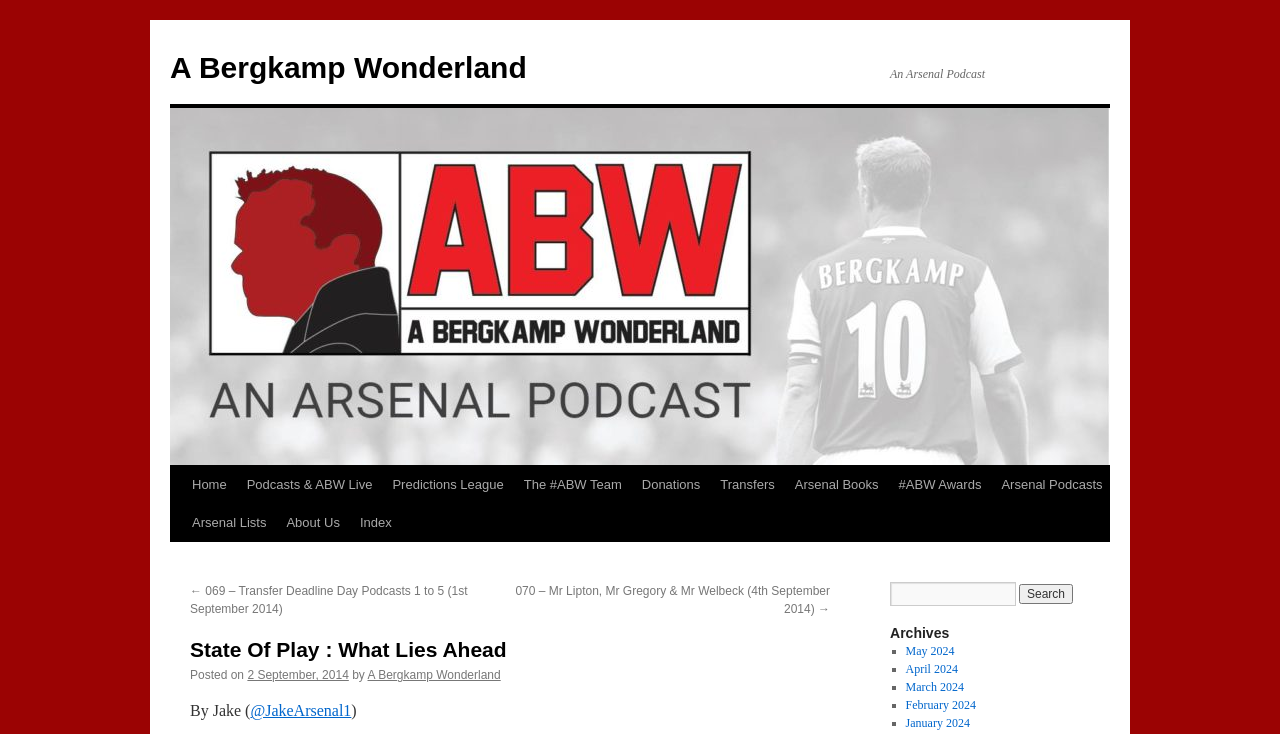Using the given description, provide the bounding box coordinates formatted as (top-left x, top-left y, bottom-right x, bottom-right y), with all values being floating point numbers between 0 and 1. Description: April 2024

[0.707, 0.902, 0.748, 0.921]